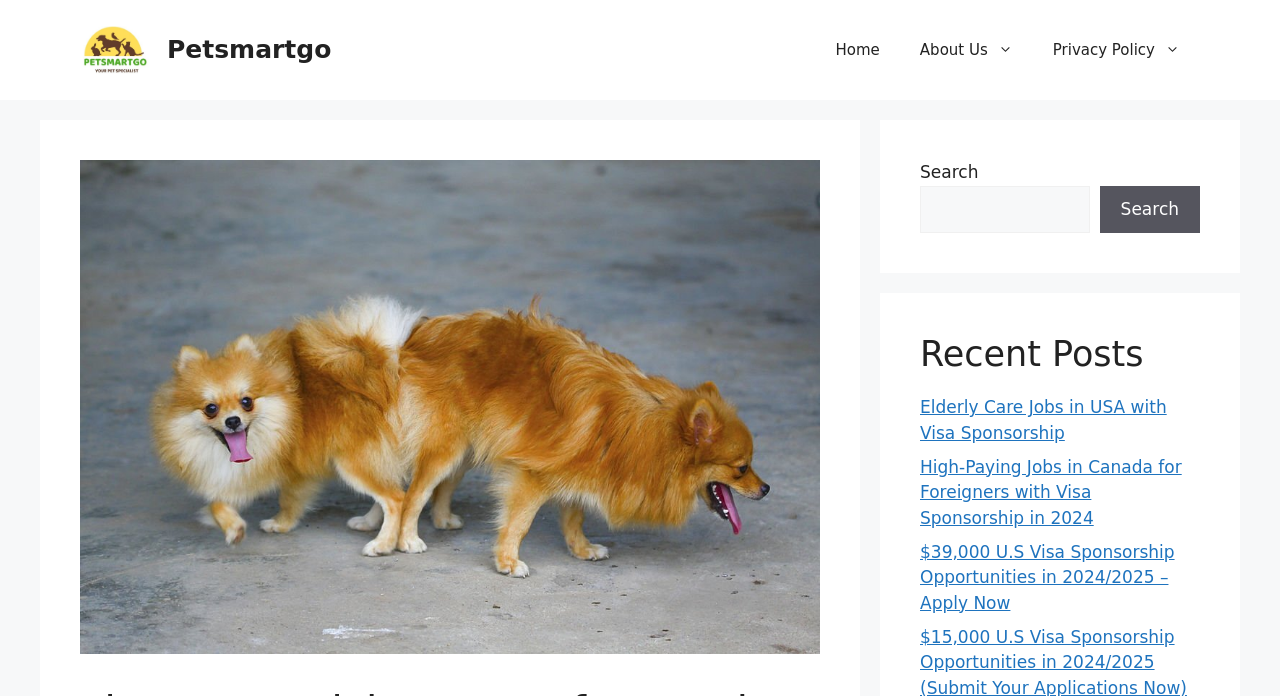Please identify the primary heading on the webpage and return its text.

Tips To Unstick A Dog After Mating